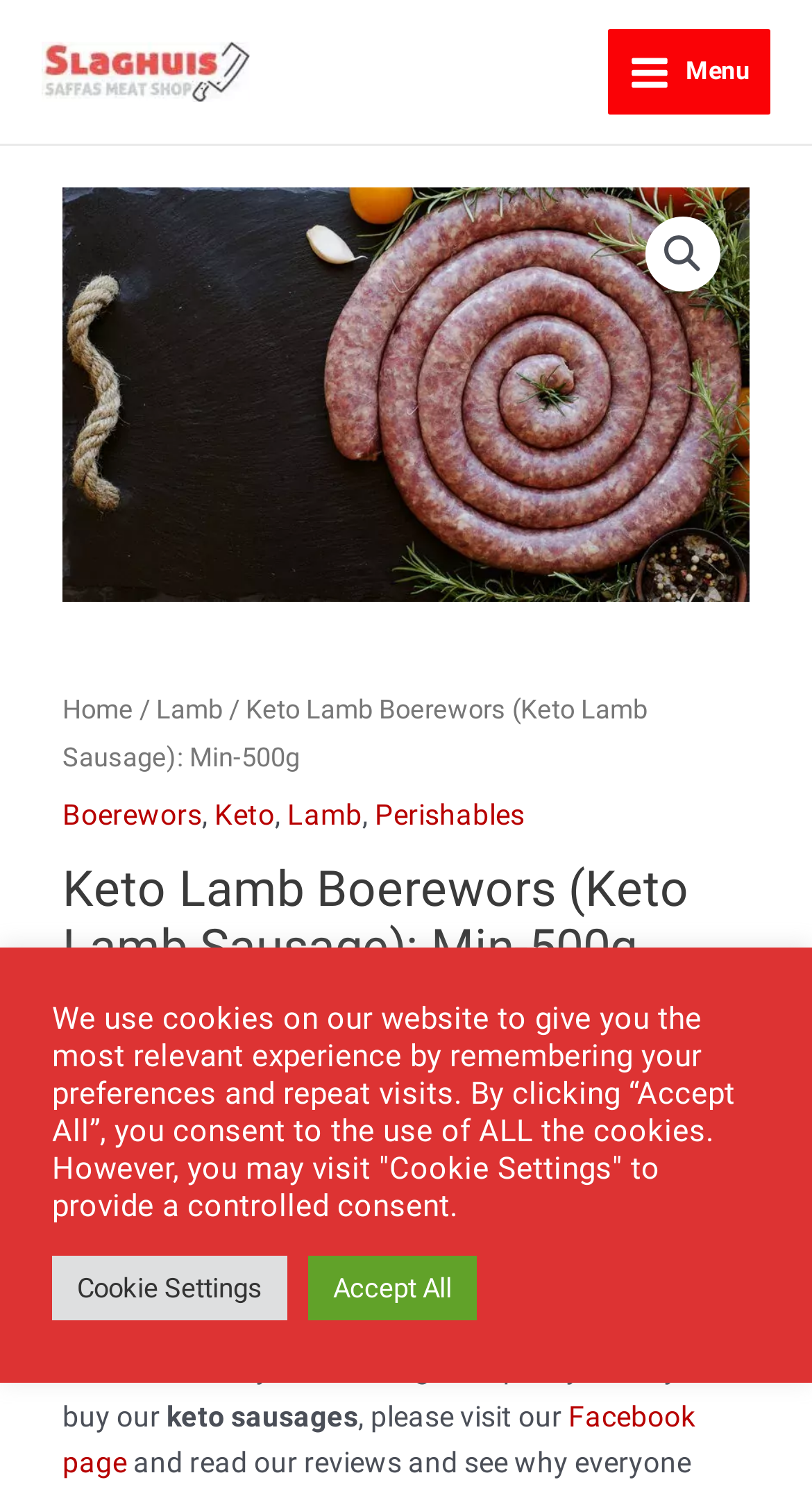Determine the bounding box coordinates for the area that should be clicked to carry out the following instruction: "Click the Boerewors link".

[0.077, 0.533, 0.249, 0.555]